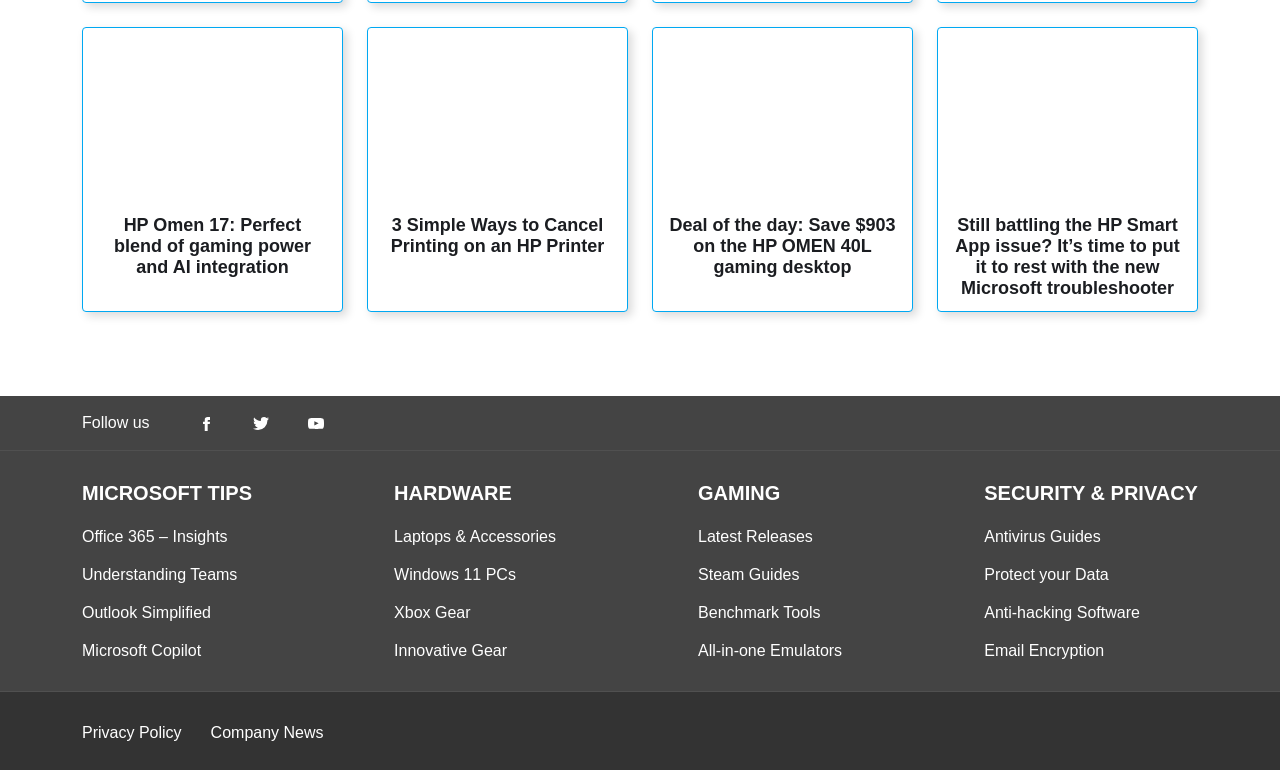Given the webpage screenshot and the description, determine the bounding box coordinates (top-left x, top-left y, bottom-right x, bottom-right y) that define the location of the UI element matching this description: Protect your Data

[0.769, 0.735, 0.866, 0.758]